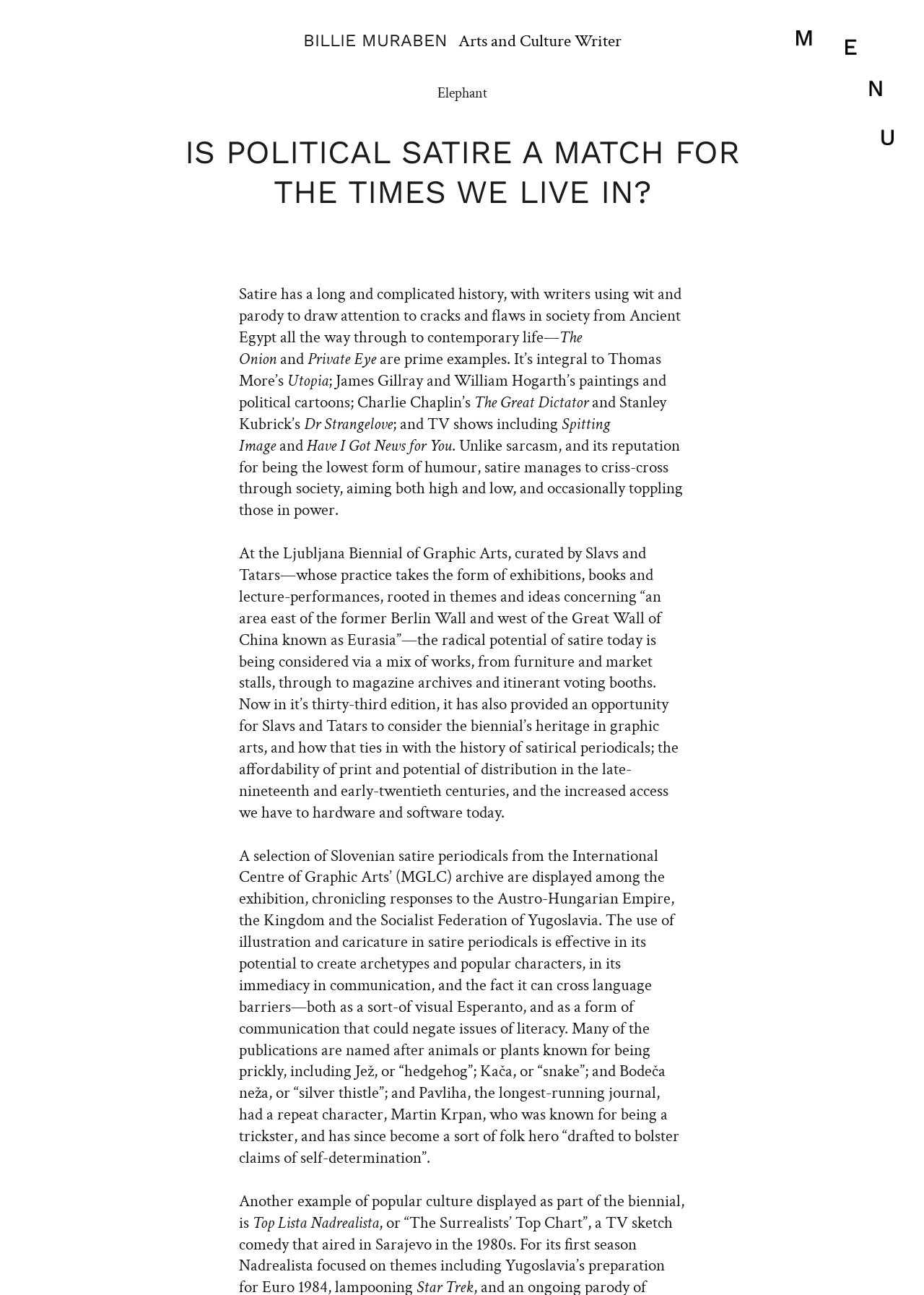Provide the bounding box coordinates for the UI element that is described by this text: "parent_node: BILLIE MURABEN". The coordinates should be in the form of four float numbers between 0 and 1: [left, top, right, bottom].

[0.862, 0.023, 0.967, 0.113]